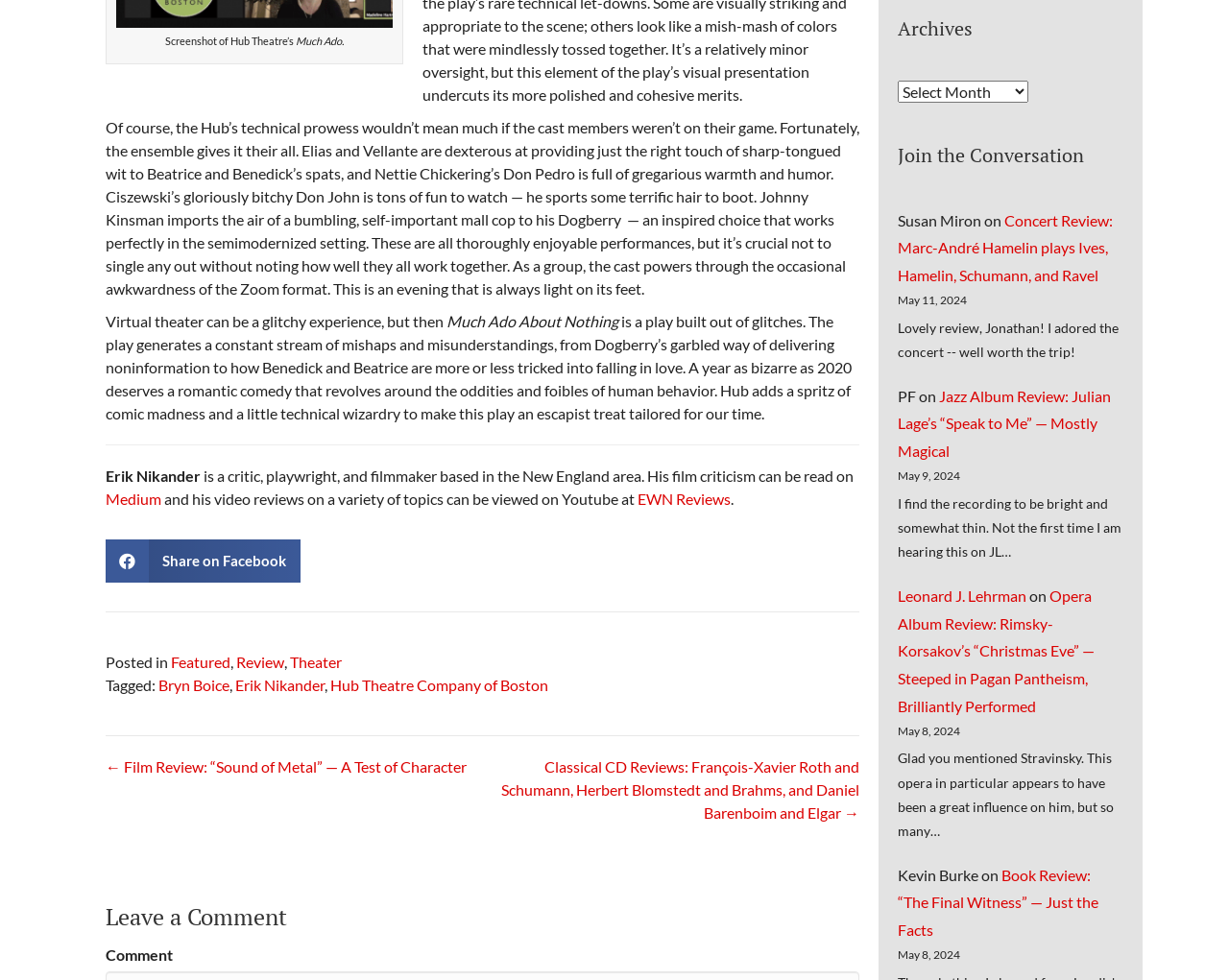Please find the bounding box coordinates (top-left x, top-left y, bottom-right x, bottom-right y) in the screenshot for the UI element described as follows: Leonard J. Lehrman

[0.73, 0.599, 0.835, 0.618]